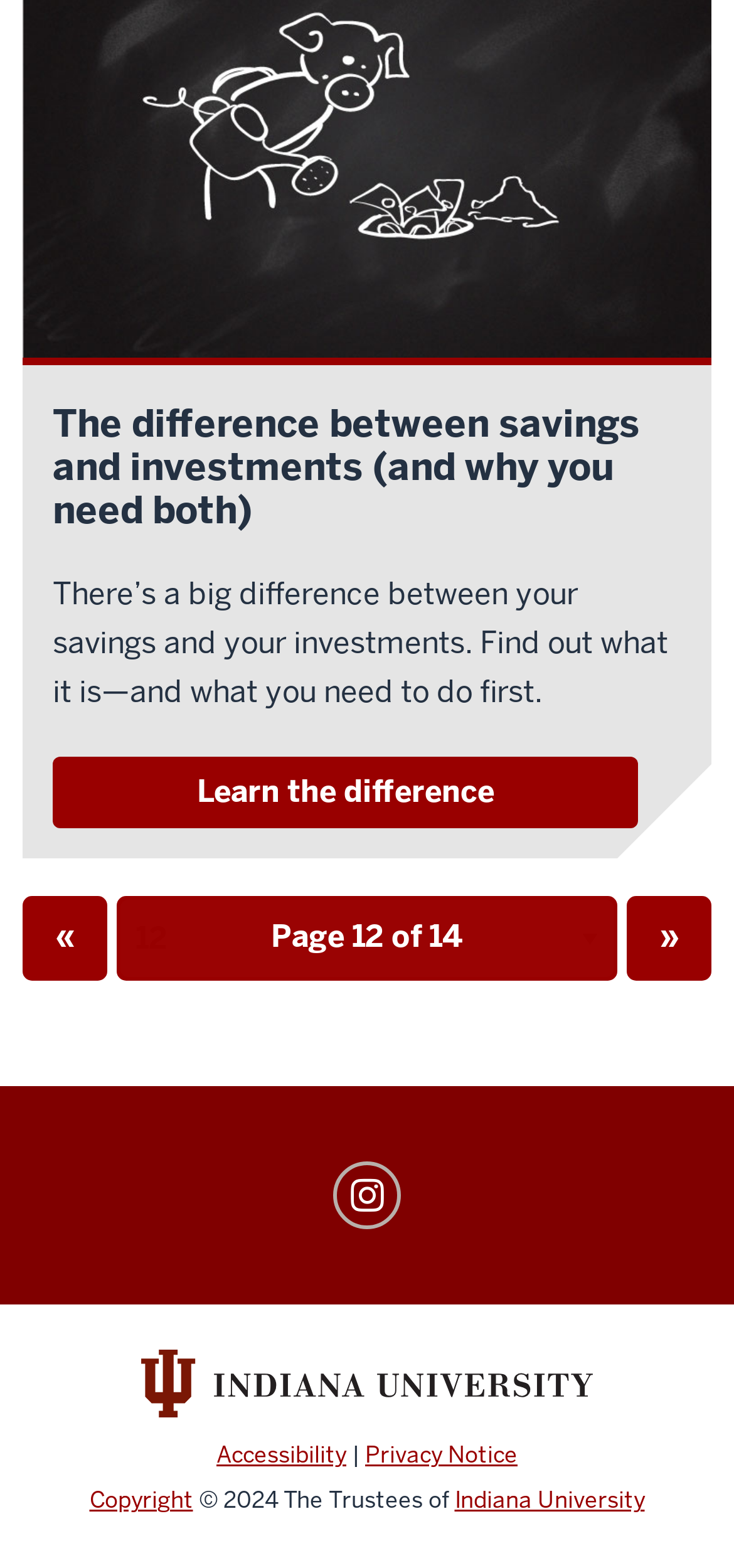Find the bounding box coordinates of the element you need to click on to perform this action: 'Learn the difference'. The coordinates should be represented by four float values between 0 and 1, in the format [left, top, right, bottom].

[0.072, 0.483, 0.869, 0.529]